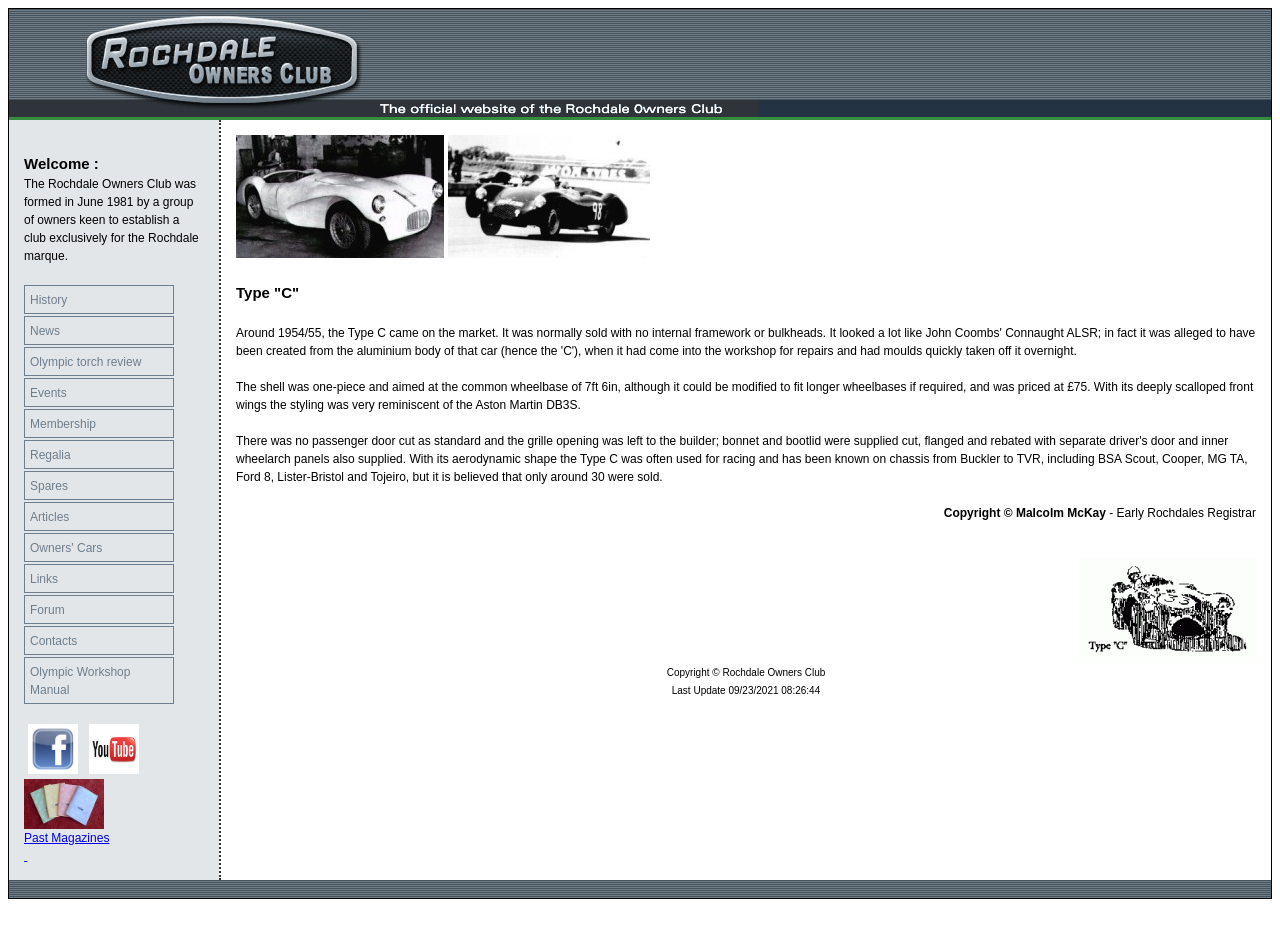Kindly provide the bounding box coordinates of the section you need to click on to fulfill the given instruction: "Check the 'Last Update' information".

[0.569, 0.729, 0.641, 0.741]